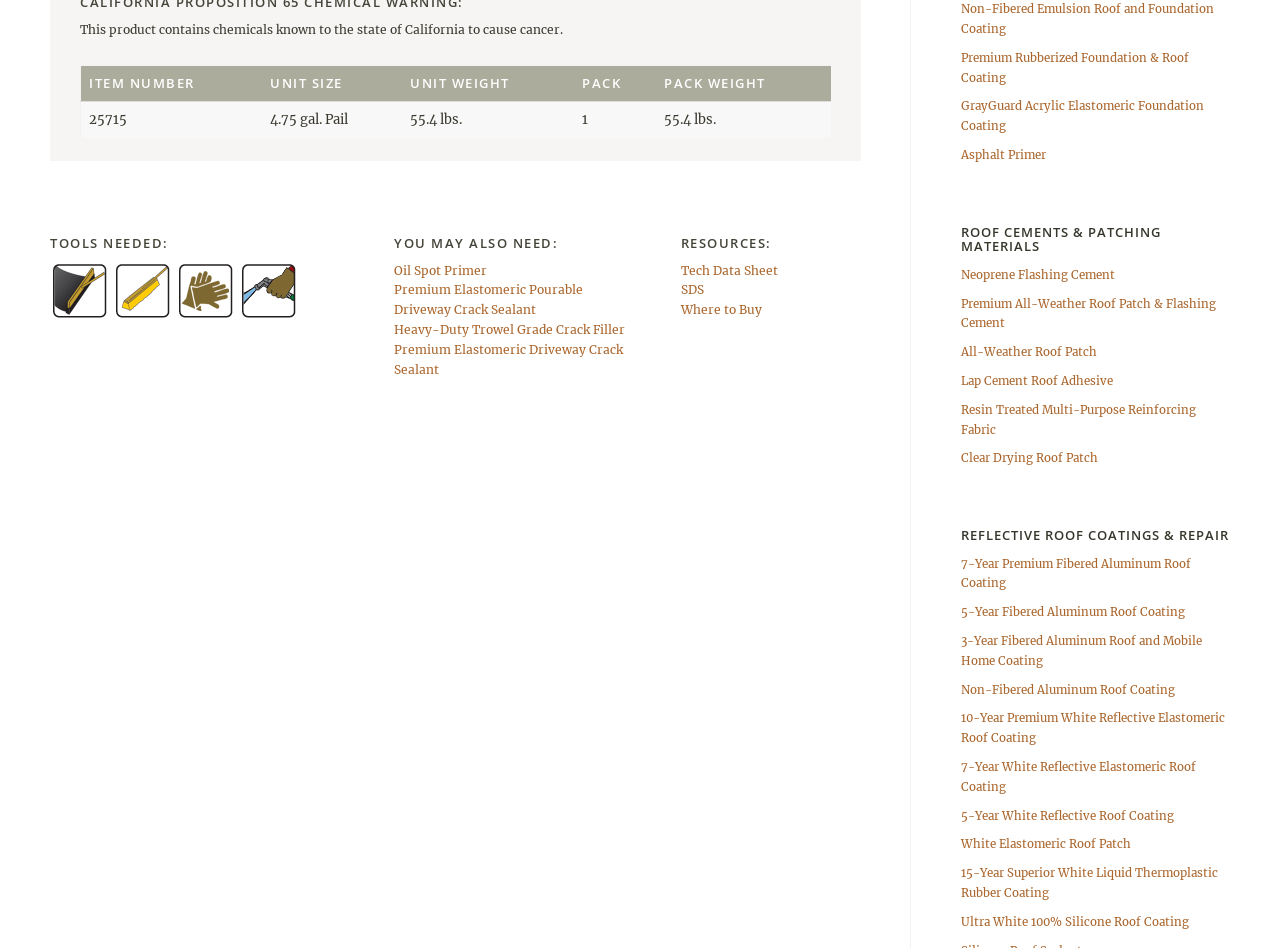Please determine the bounding box of the UI element that matches this description: All-Weather Roof Patch. The coordinates should be given as (top-left x, top-left y, bottom-right x, bottom-right y), with all values between 0 and 1.

[0.751, 0.358, 0.961, 0.388]